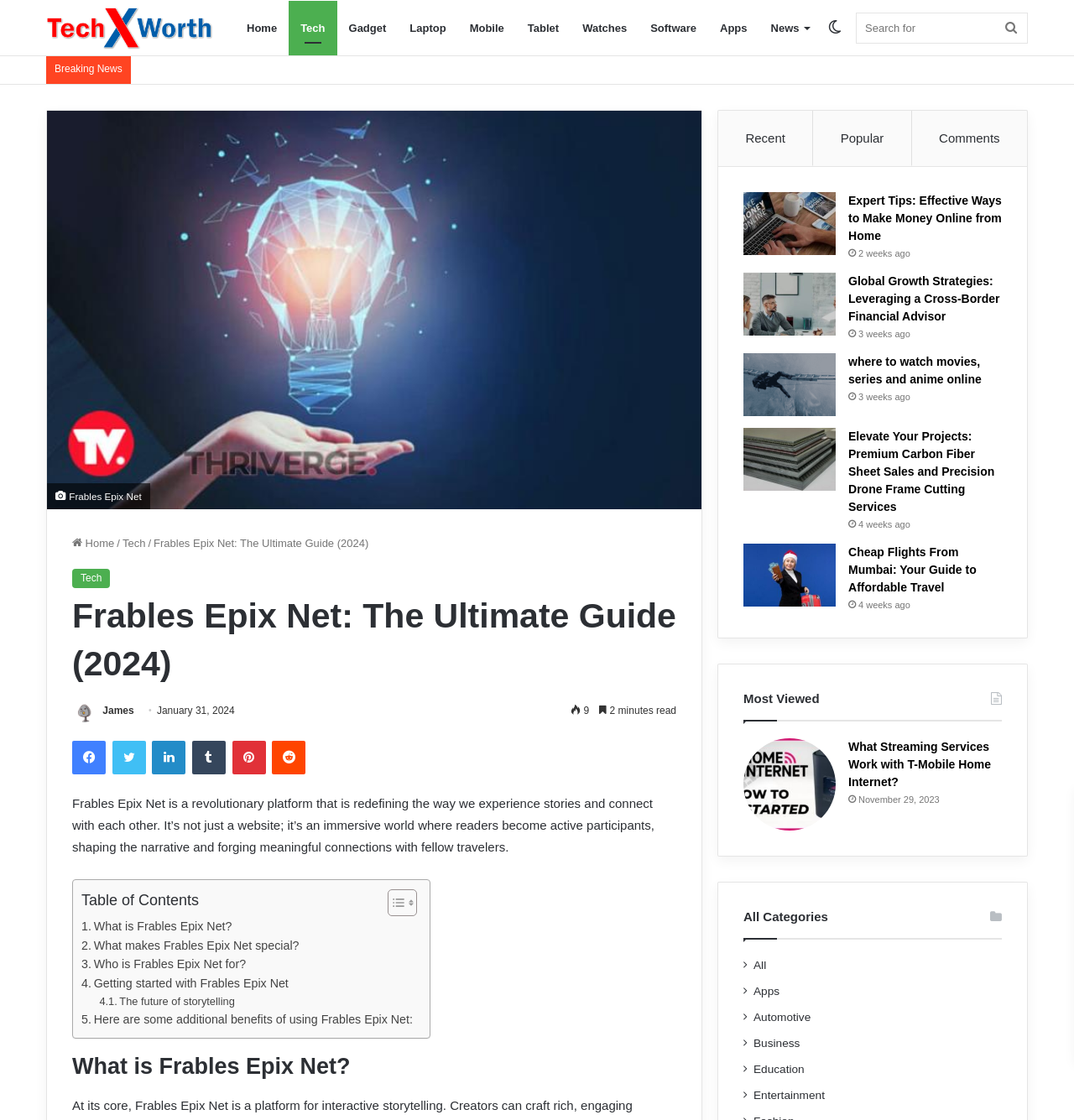Identify and provide the text content of the webpage's primary headline.

Frables Epix Net: The Ultimate Guide (2024)